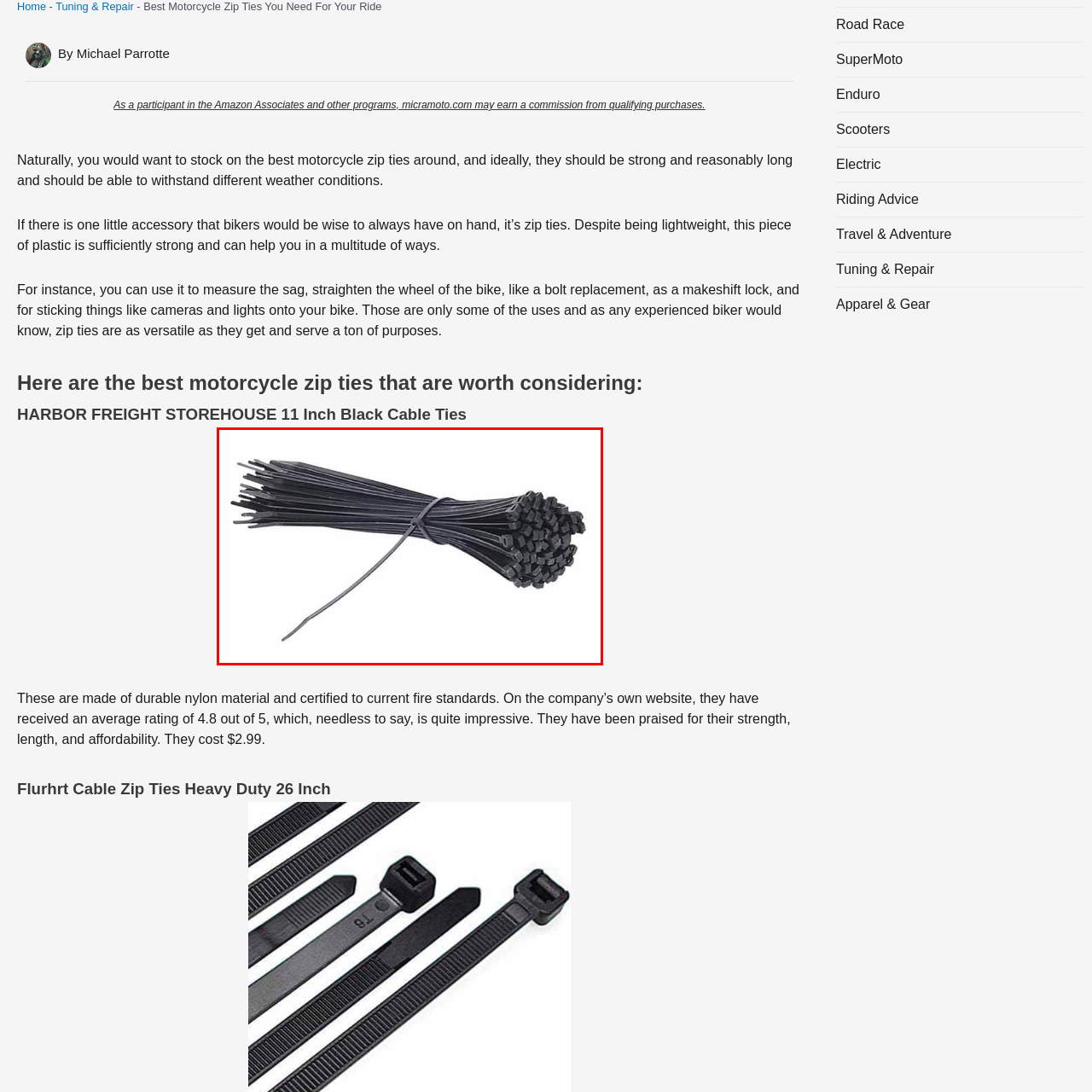Analyze the image surrounded by the red box and respond concisely: What is the average rating of the cable ties?

4.8 out of 5